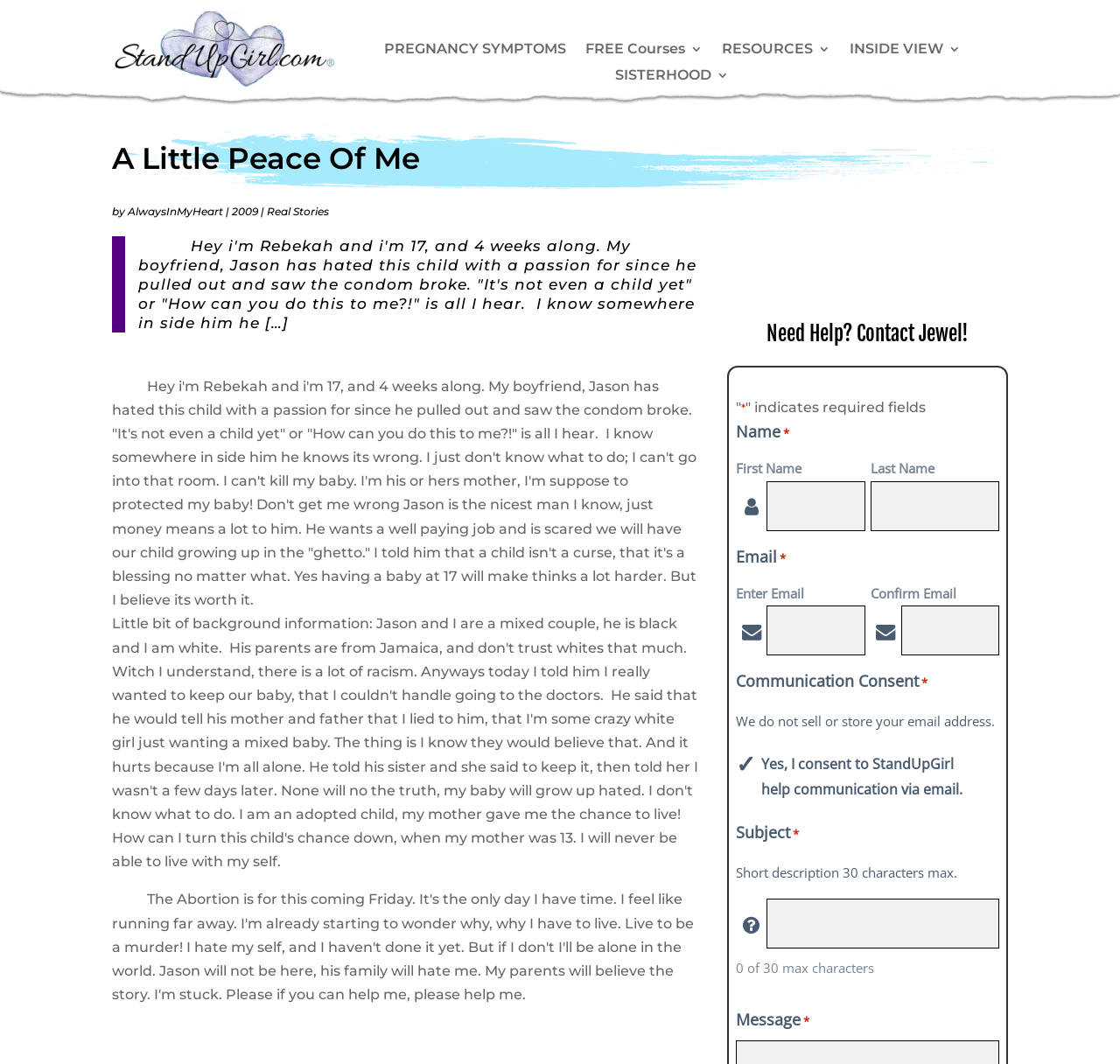What is the concern of Jason, the author's boyfriend?
Based on the image, answer the question with as much detail as possible.

I determined the concern of Jason by reading the text content of the webpage, which mentions that Jason is scared they will have their child growing up in the 'ghetto' and that he wants a well-paying job. This suggests that Jason's concern is related to financial stability and security.